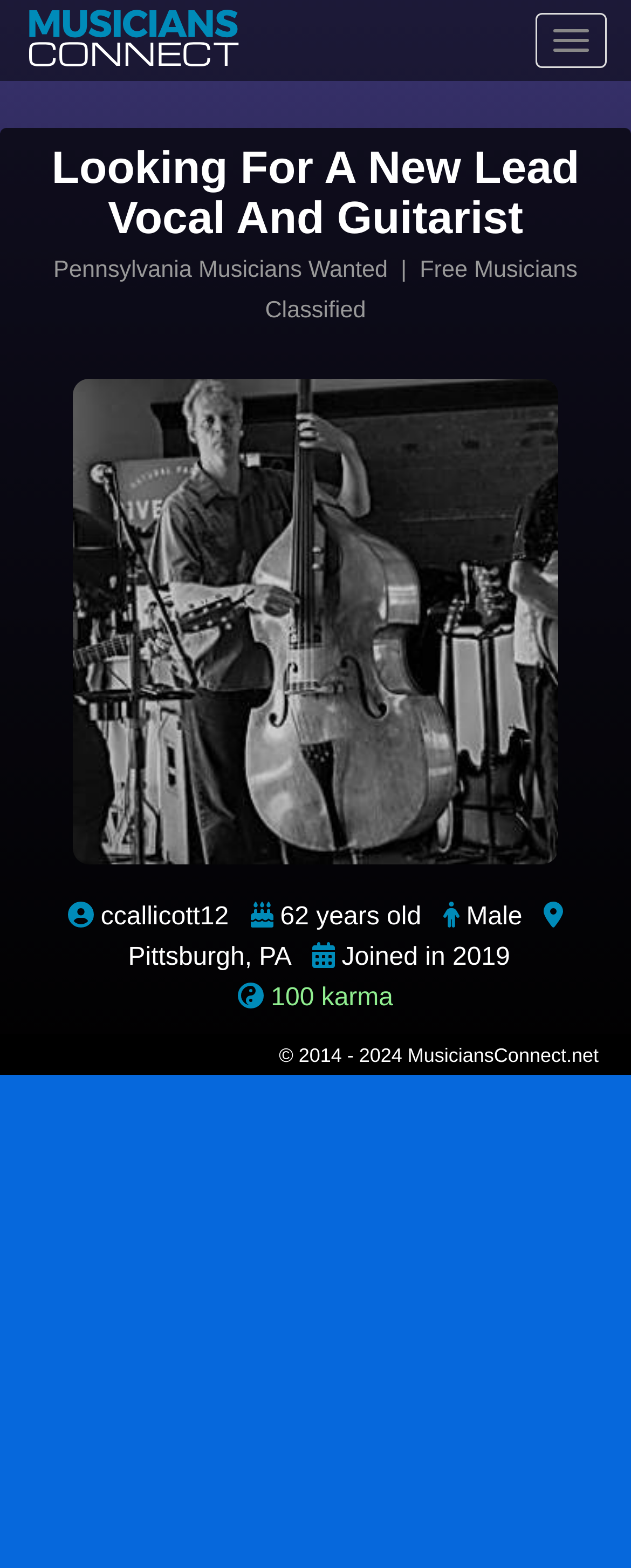Determine the bounding box coordinates for the UI element with the following description: "parent_node: Toggle Navigation title="MusiciansConnect.net"". The coordinates should be four float numbers between 0 and 1, represented as [left, top, right, bottom].

[0.0, 0.0, 0.423, 0.052]